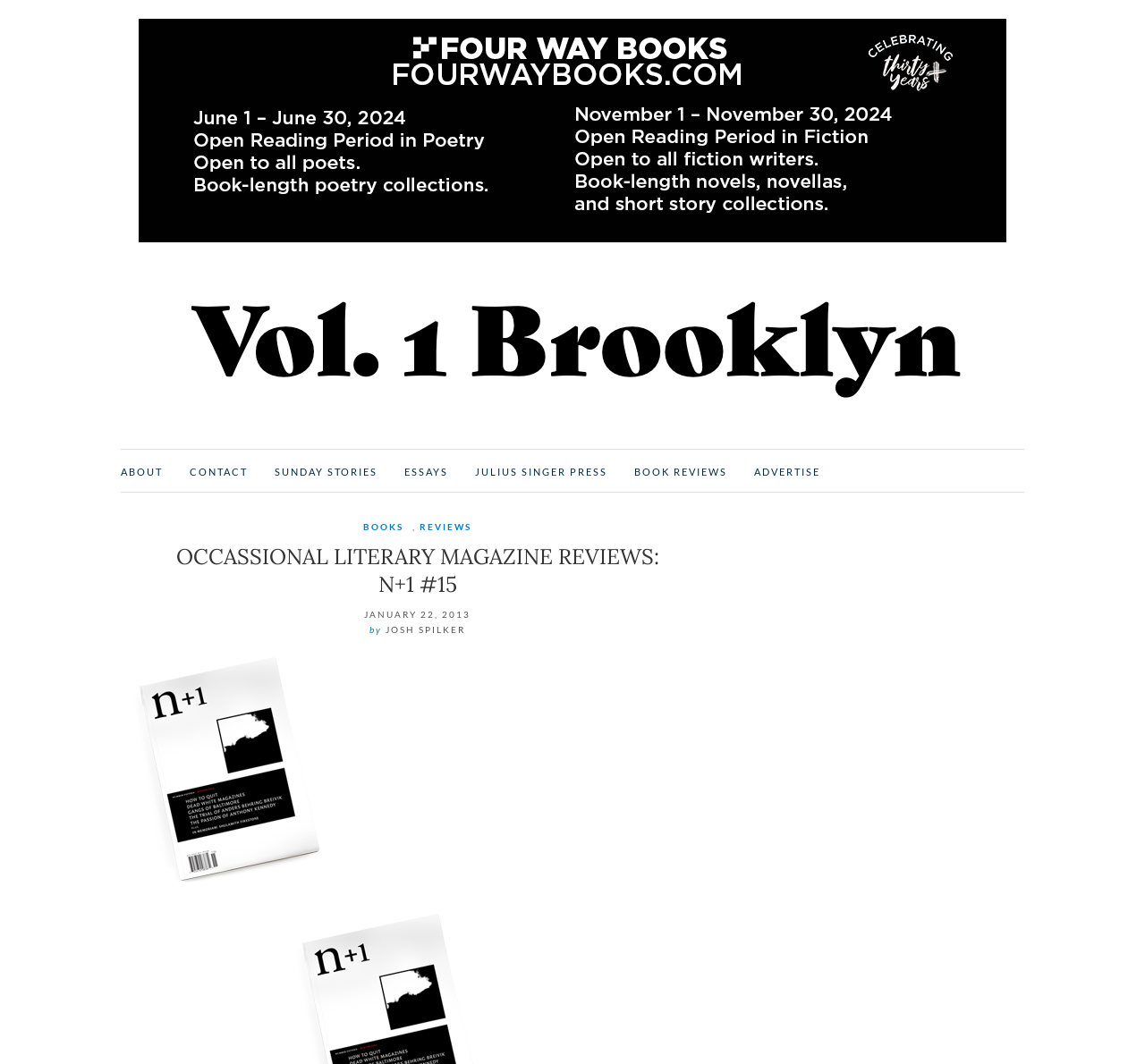Identify the coordinates of the bounding box for the element that must be clicked to accomplish the instruction: "View the BOOK REVIEWS section".

[0.554, 0.436, 0.635, 0.451]